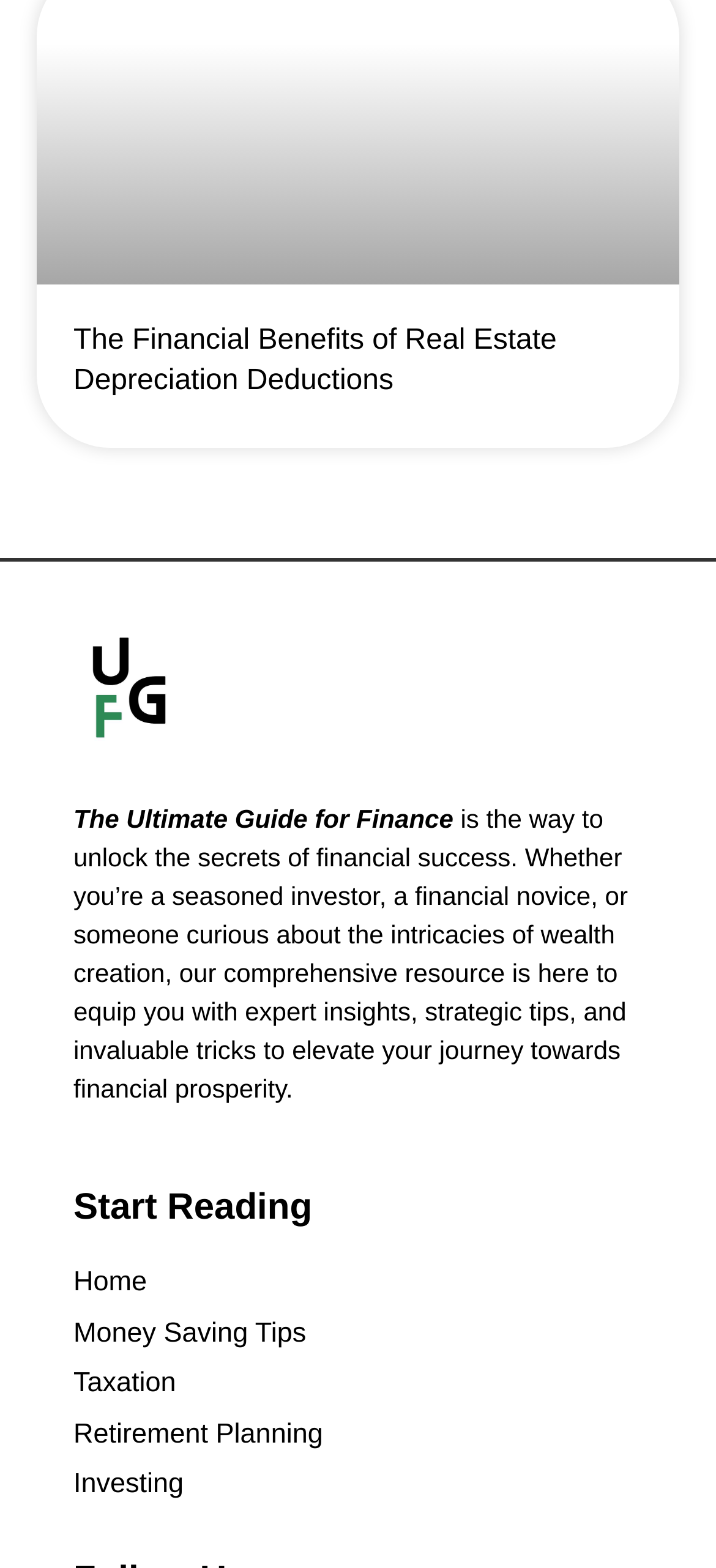Provide a thorough and detailed response to the question by examining the image: 
What is the main topic of this webpage?

Based on the heading 'The Financial Benefits of Real Estate Depreciation Deductions' and the text 'The Ultimate Guide for Finance', it is clear that the main topic of this webpage is finance.